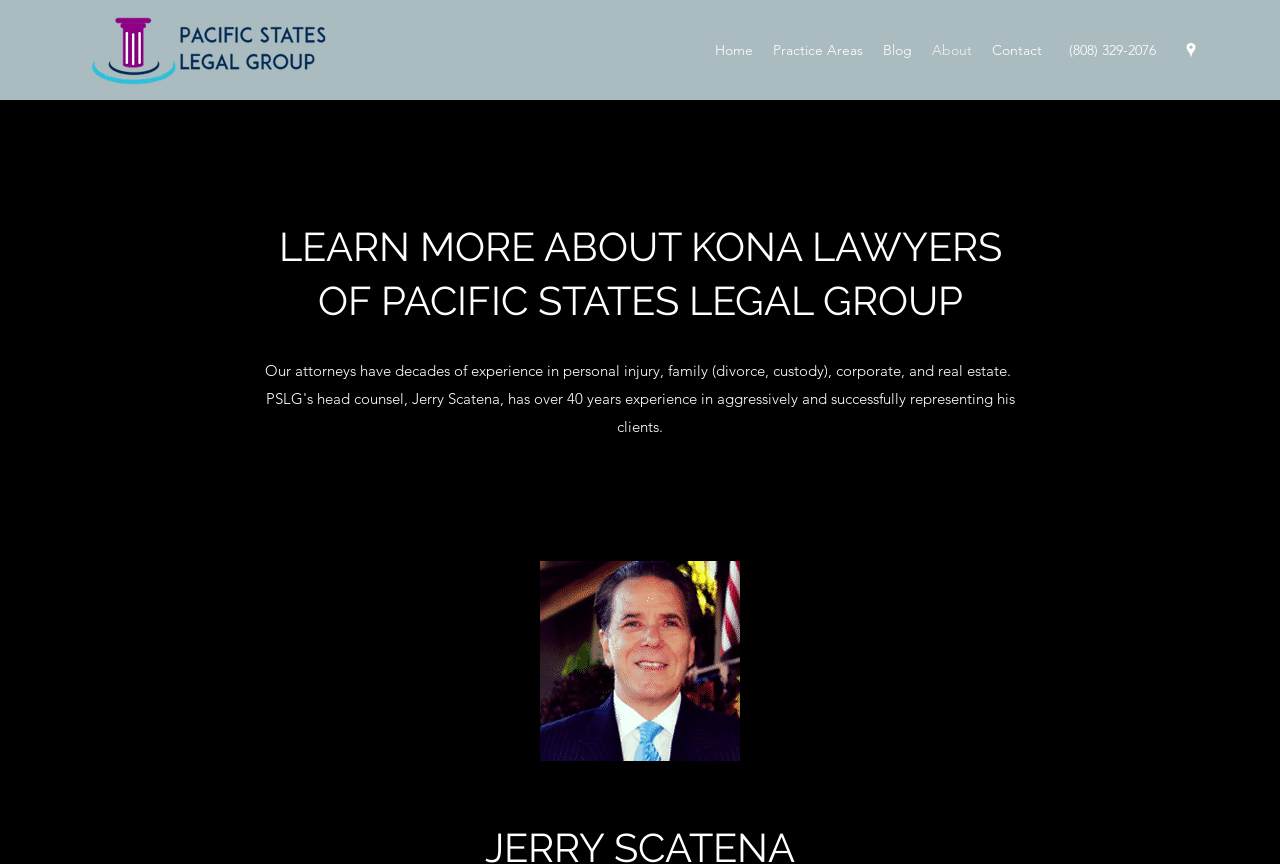Answer the following inquiry with a single word or phrase:
What is the phone number on the webpage?

(808) 329-2076